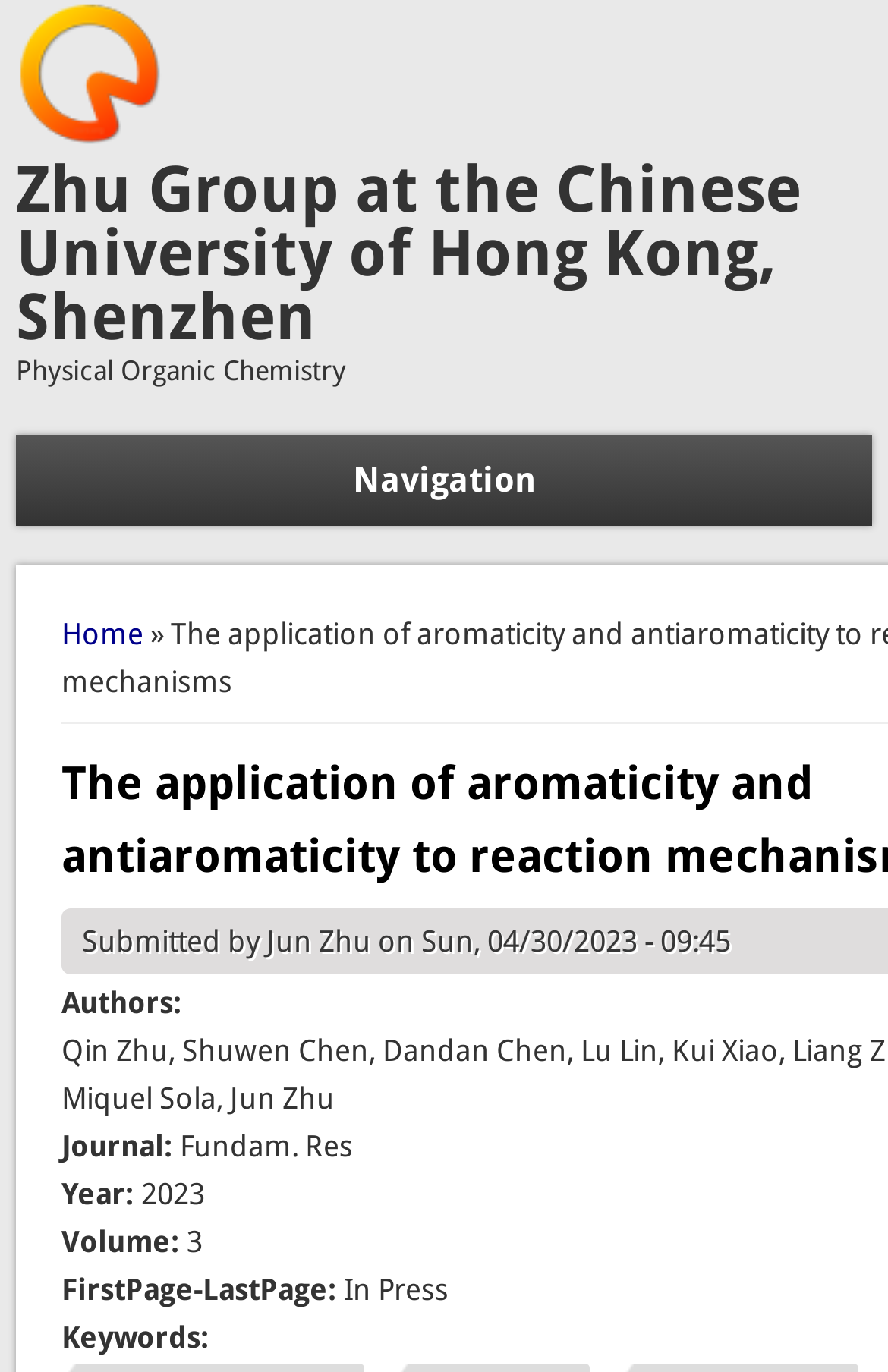What is the year of the research publication?
Using the image, provide a detailed and thorough answer to the question.

The year of the research publication can be found in the StaticText element with the text '2023' which is located below the 'Year:' text.